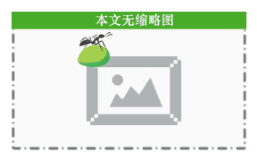Explain the image with as much detail as possible.

The image features a simplified graphic representation, illustrating a placeholder for an article with a caption in Chinese that reads "本文无插图" (translated as "No illustration in this article"). The design includes a stylized ant perched on a green, rounded object, which is placed atop a gray frame symbolizing a picture. Within the frame, generic imagery depicting mountains and a sun is faintly visible, indicating that this is a conceptual layout rather than an actual photo. The overall aesthetic is minimalistic, highlighting the absence of specific visual content while suggesting an article or document format.